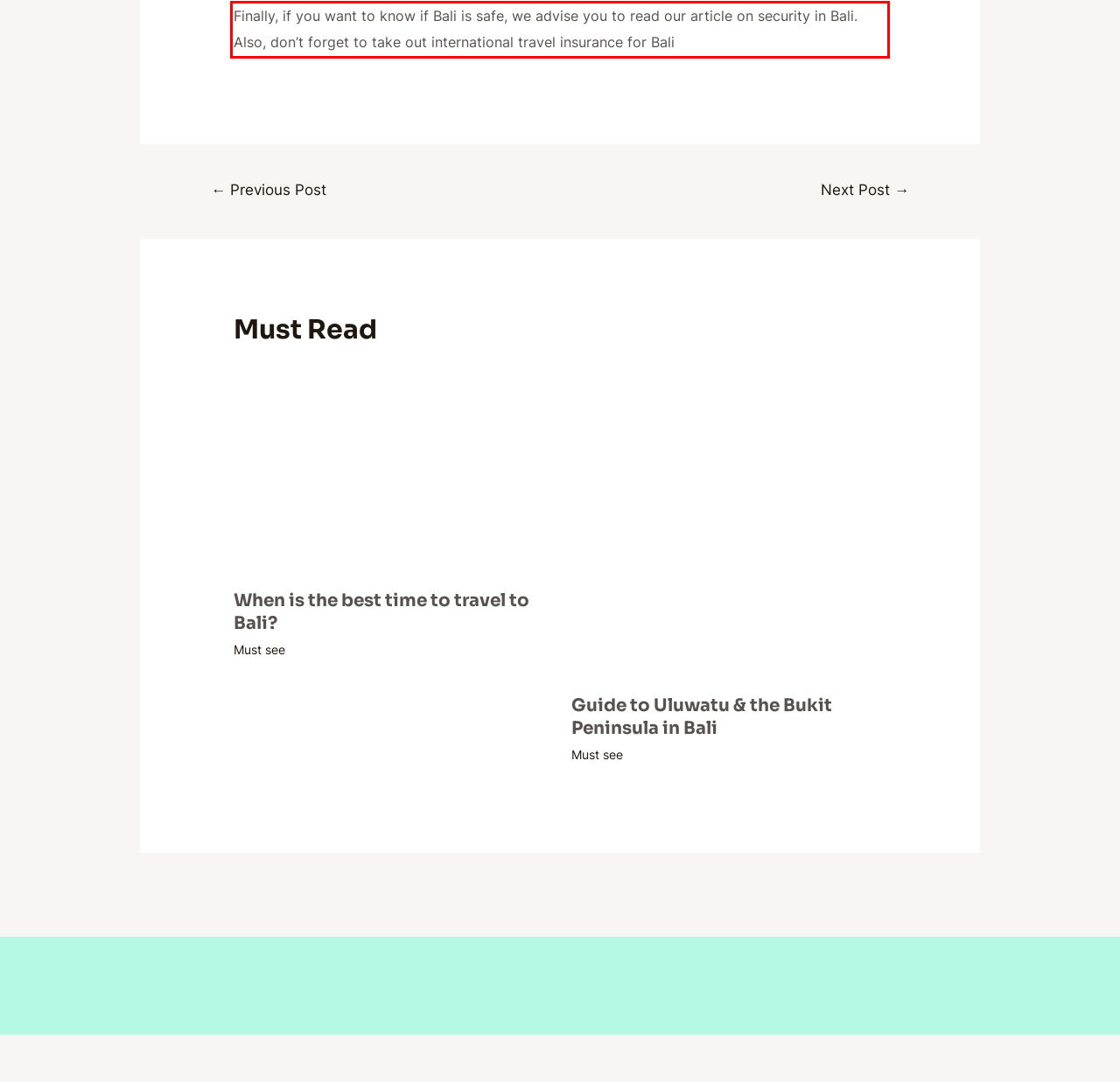Please use OCR to extract the text content from the red bounding box in the provided webpage screenshot.

Finally, if you want to know if Bali is safe, we advise you to read our article on security in Bali. Also, don’t forget to take out international travel insurance for Bali